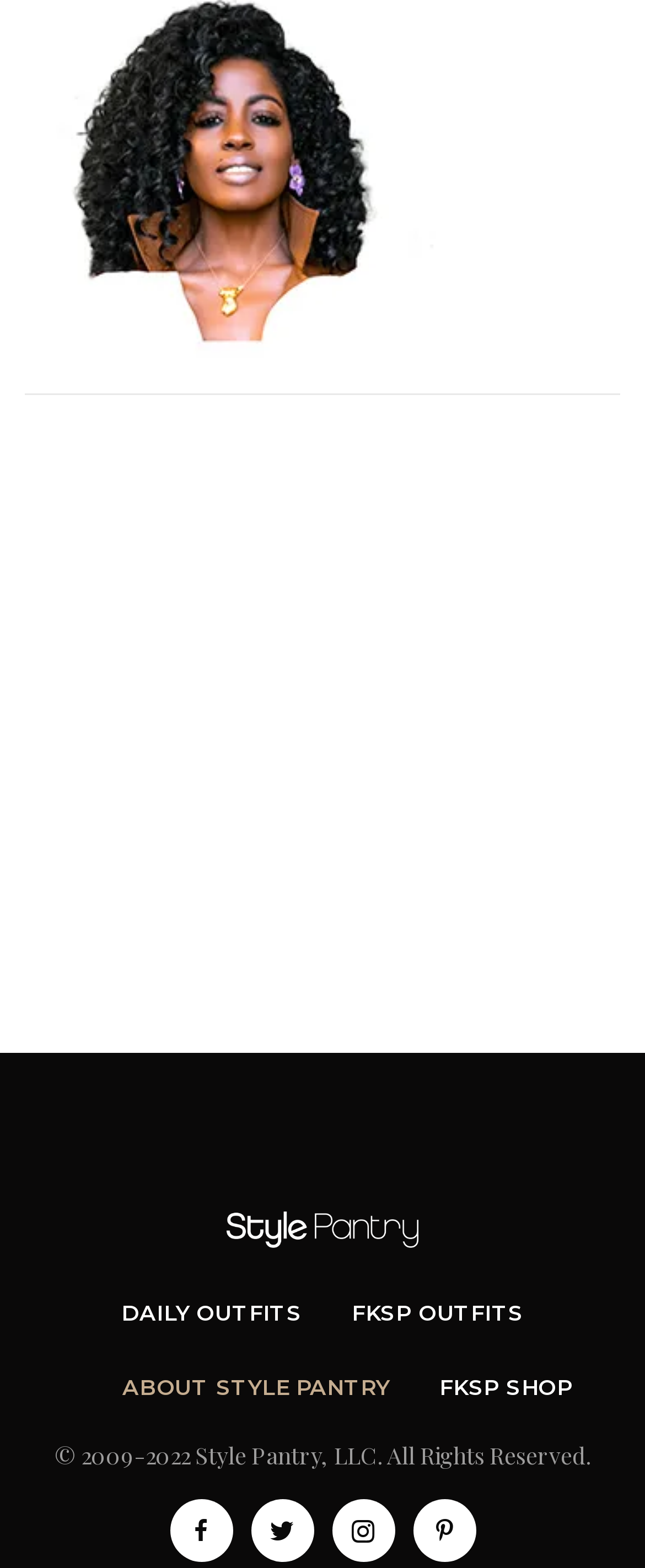Highlight the bounding box coordinates of the element you need to click to perform the following instruction: "go to StylePantry homepage."

[0.352, 0.772, 0.648, 0.796]